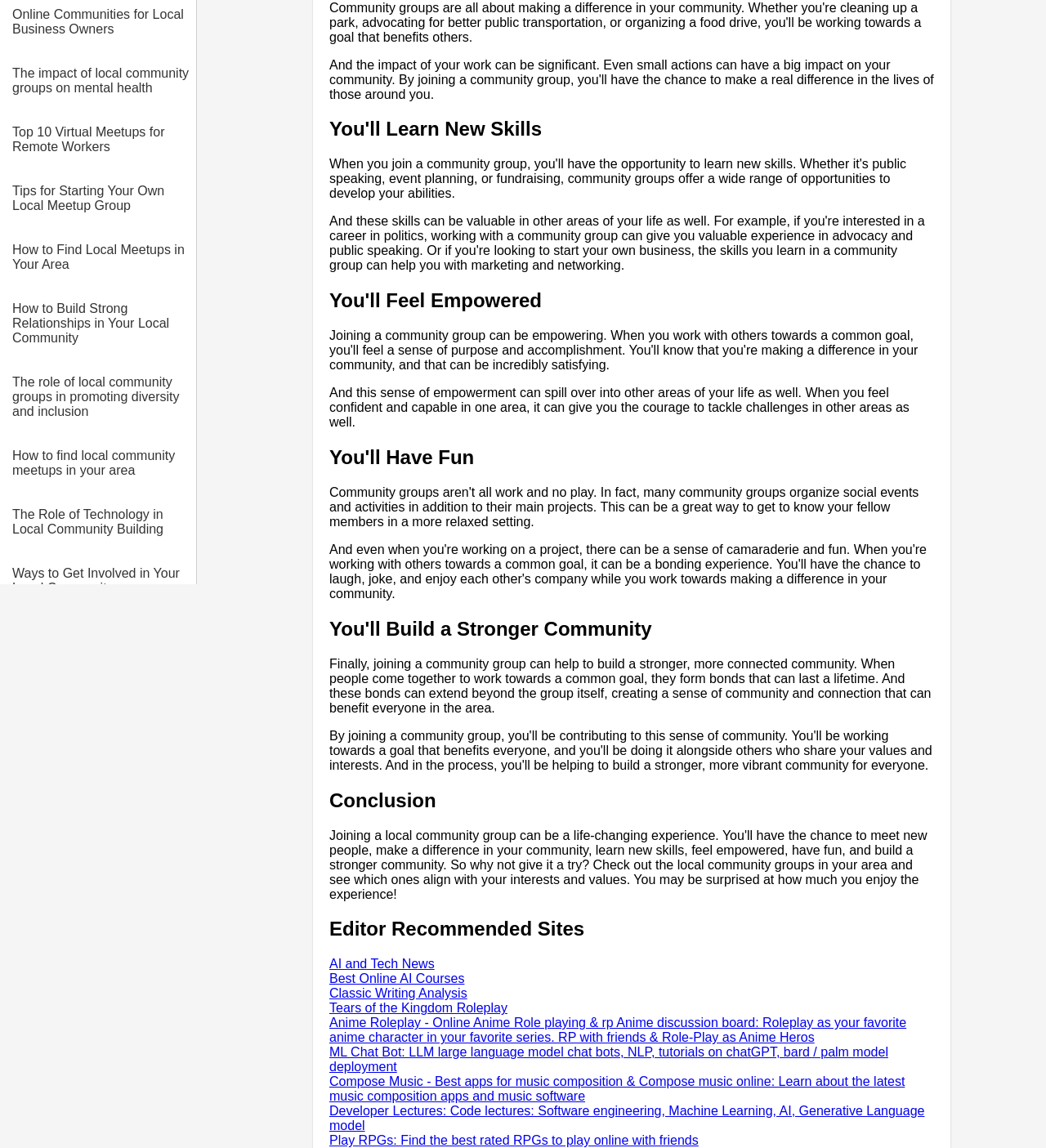Identify the bounding box for the UI element that is described as follows: "Classic Writing Analysis".

[0.315, 0.859, 0.447, 0.871]